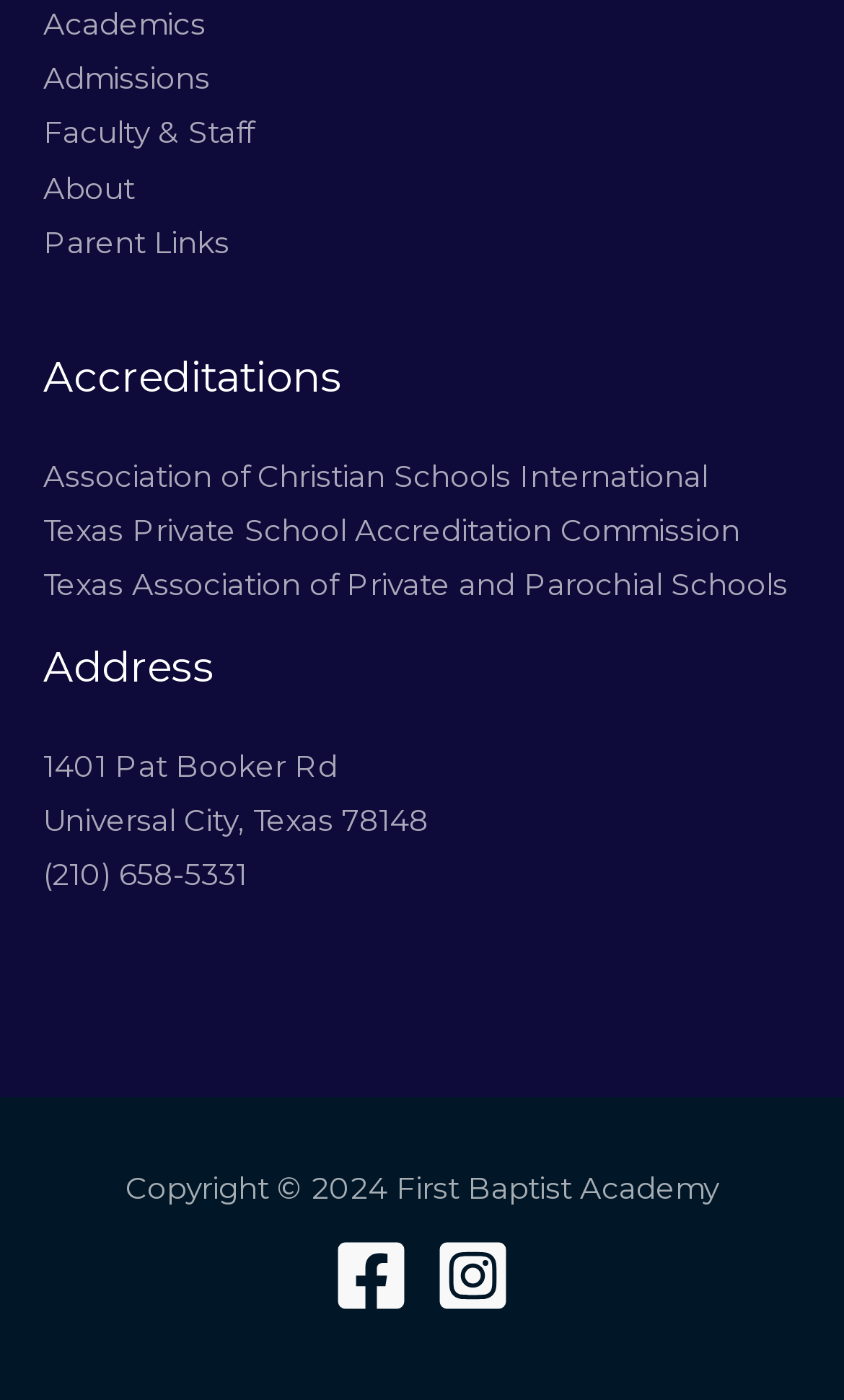Provide a one-word or one-phrase answer to the question:
What is the copyright year of the website?

2024